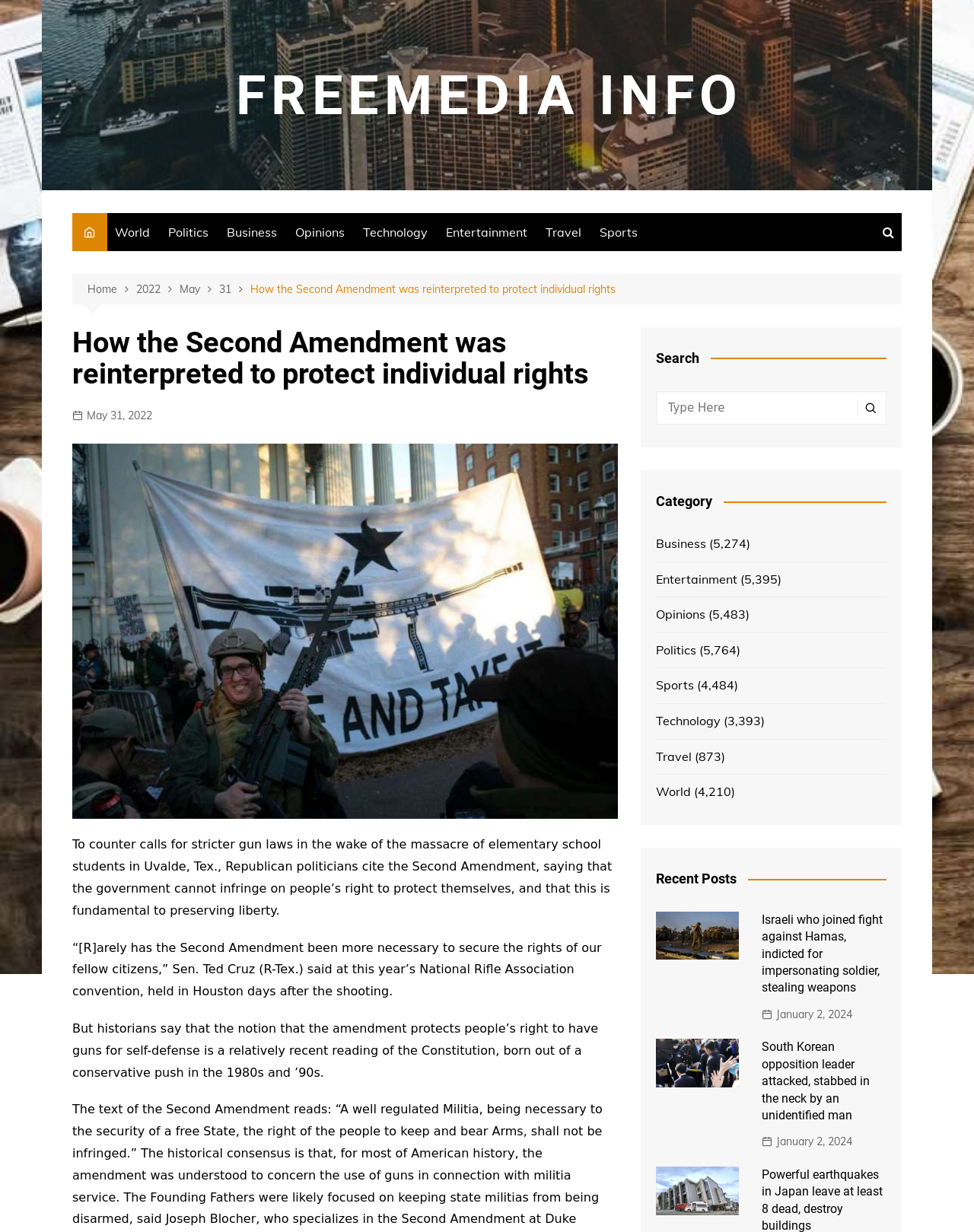Bounding box coordinates are specified in the format (top-left x, top-left y, bottom-right x, bottom-right y). All values are floating point numbers bounded between 0 and 1. Please provide the bounding box coordinate of the region this sentence describes: TV Show Recaps1068

None